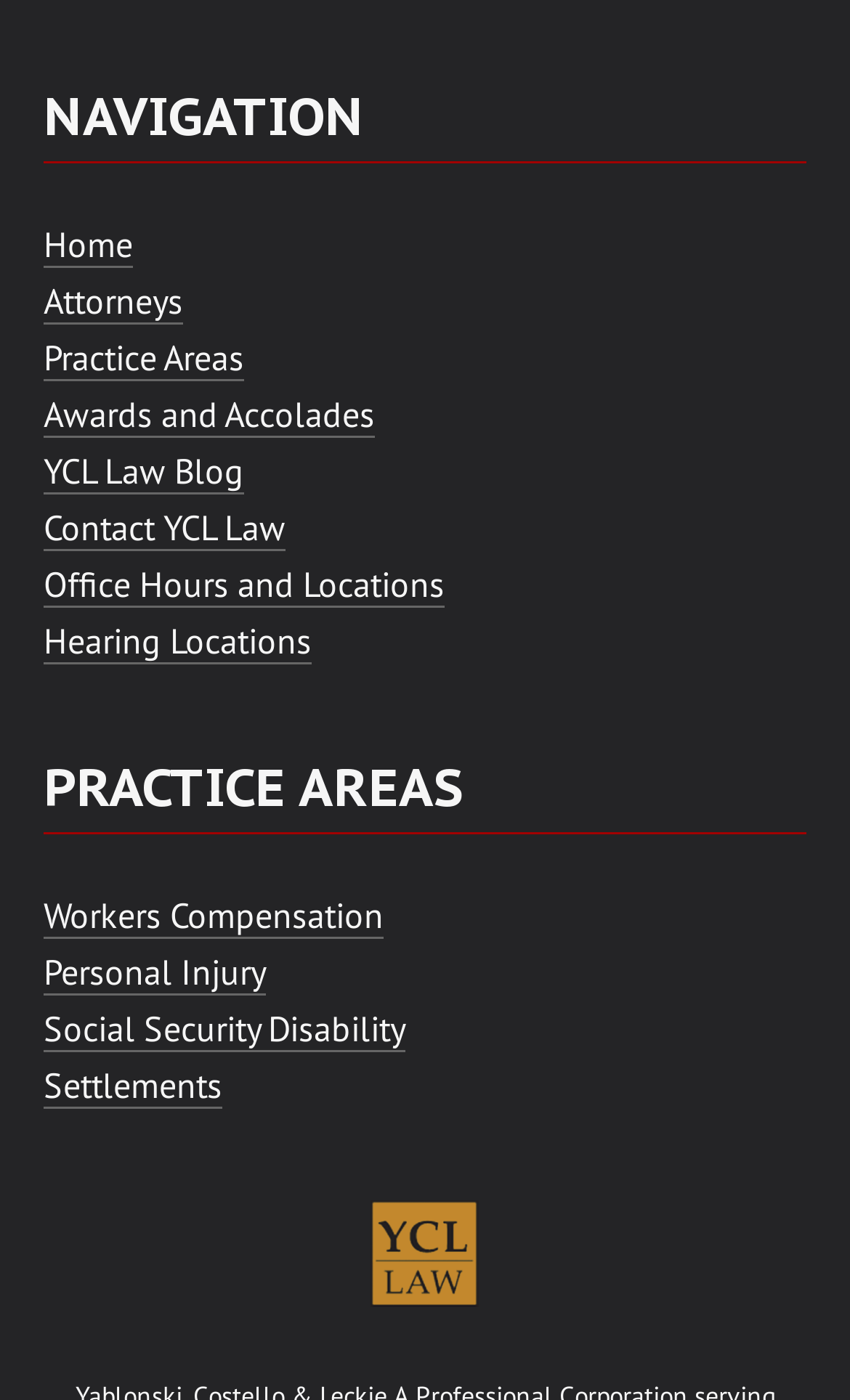How many practice areas are listed?
Identify the answer in the screenshot and reply with a single word or phrase.

4